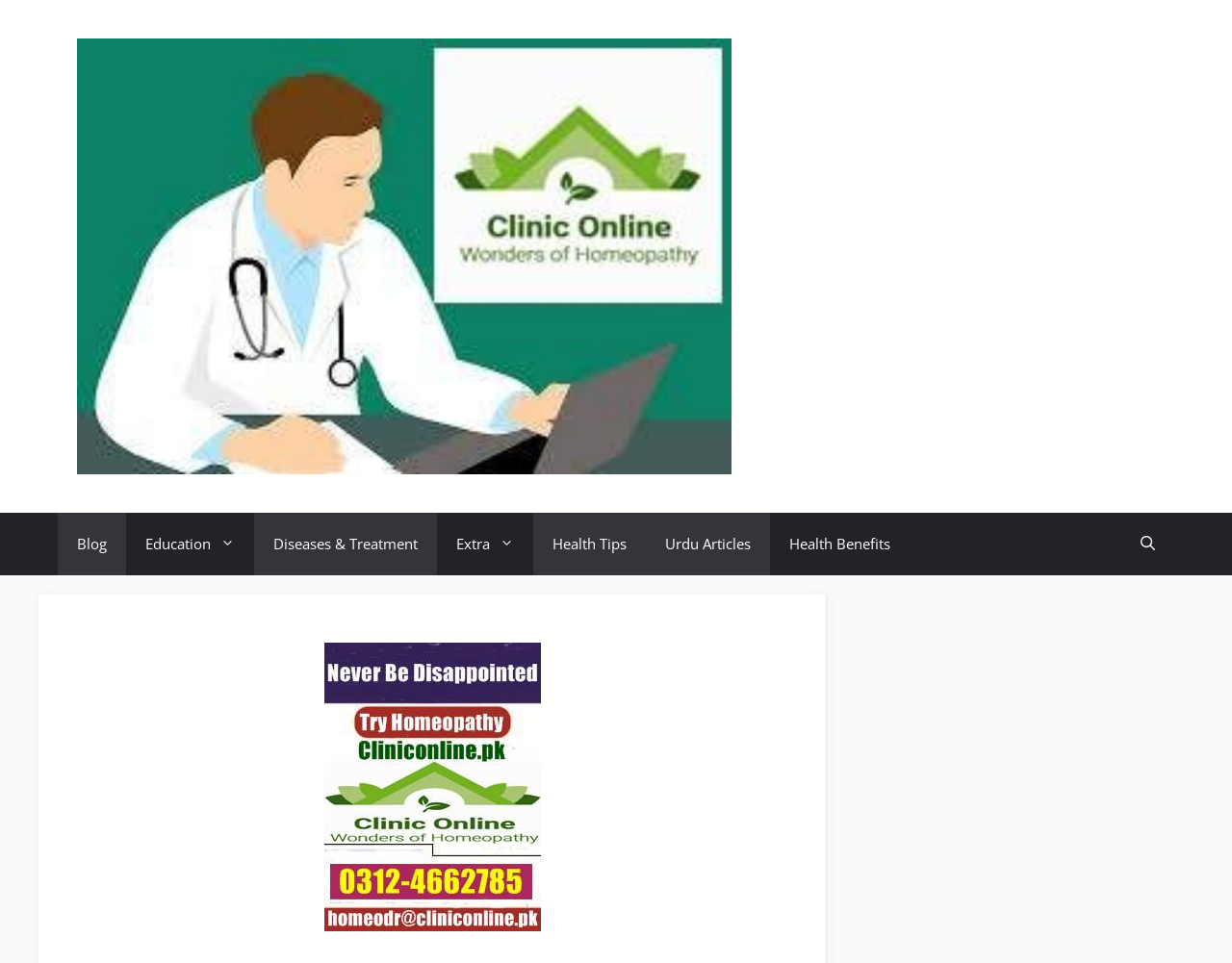Illustrate the webpage with a detailed description.

The webpage is about health tips and homeopathic medicine for back pain, with a focus on Urdu and English languages. At the top of the page, there is a banner that spans the entire width, taking up about half of the screen's height. Within the banner, there is a link to "Clinic Online, Homeopathic & Herbal Medicine, Men Health" accompanied by an image.

Below the banner, there is a primary navigation menu that stretches across the page, containing seven links: "Blog", "Education", "Diseases & Treatment", "Extra", "Health Tips", "Urdu Articles", and "Health Benefits". These links are evenly spaced and take up about 6% of the screen's height.

On the far right side of the navigation menu, there is a search button with an image of the website's logo, "cliniconline.pk". The search button is relatively small, taking up about 4% of the screen's width and 6% of the screen's height.

The rest of the page is not described in the provided accessibility tree, but based on the meta description, it likely contains articles or content related to the top 5 health tips for backache and the best homeopathic medicine for back pain in Pakistan, available in both Urdu and English languages.